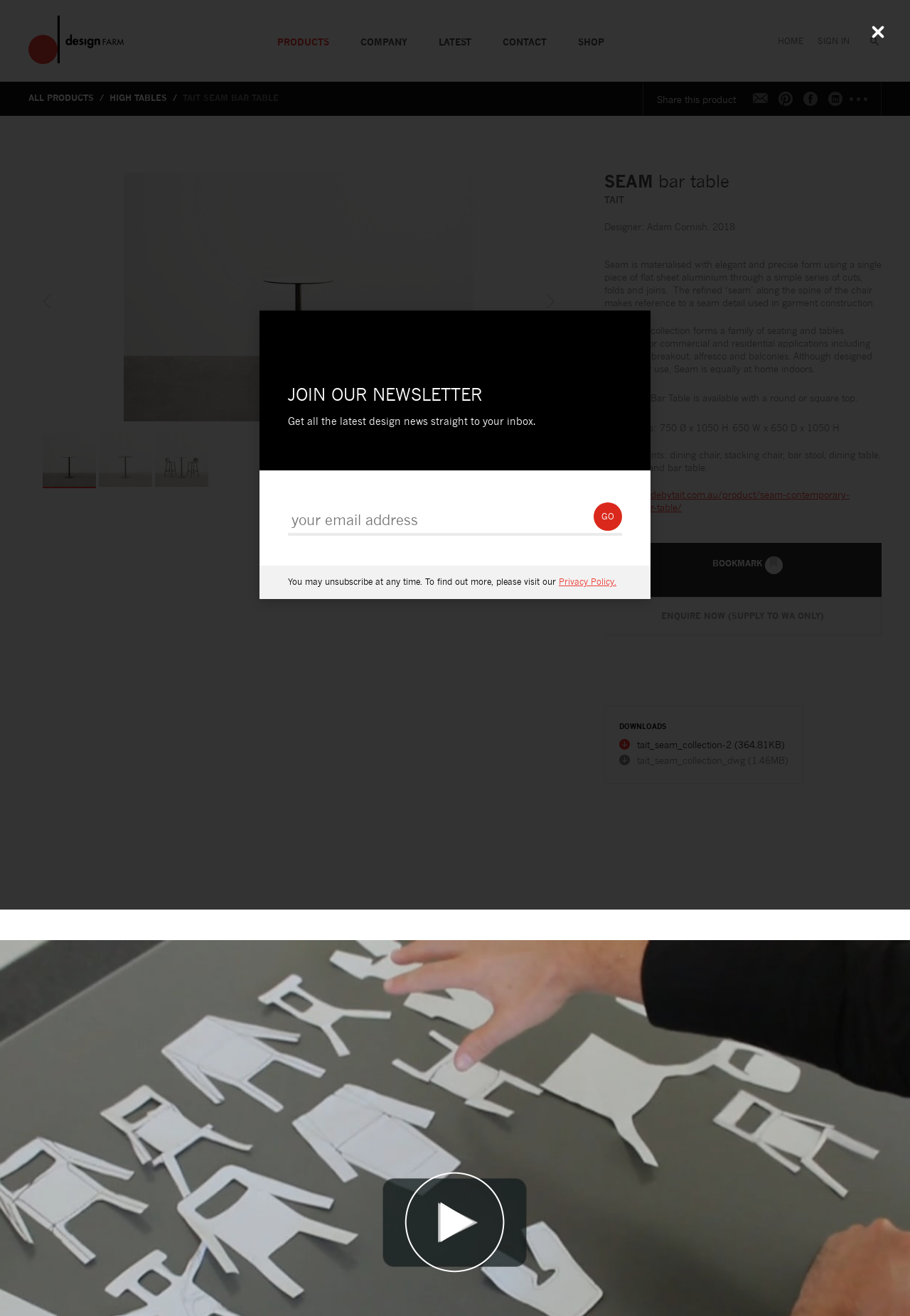Give a detailed explanation of the elements present on the webpage.

The webpage is for designFARM, a company based in Perth, WA, specializing in luxury, designer furniture. At the top left corner, there is a logo of designFARM, accompanied by a navigation menu with links to "PRODUCTS", "COMPANY", "LATEST", "CONTACT", "SHOP", and "HOME". On the top right corner, there are links to "SIGN IN" and "SEARCH" with a search icon.

Below the navigation menu, there is a section showcasing a product, the "SEAM bar table" designed by Adam Cornish in 2018. The product description is provided, including its features, dimensions, and available variants. There are also links to download product information and to enquire about the product.

On the right side of the product section, there are social media sharing links and a "BOOKMARK" button. Below the product section, there is a complementary section with a heading "SEAM bar table" and a brief description of the product.

At the bottom of the page, there is a layout table with a dialog window that can be closed by pressing the escape key. The dialog window contains a newsletter subscription form, where users can enter their email address to receive design news and updates. There is also a link to the company's privacy policy.

Throughout the page, there are several links and buttons, including a "SHOW SUBSCRIBE POPUP" link at the top left corner and a "CLOSE" button at the bottom right corner of the dialog window.